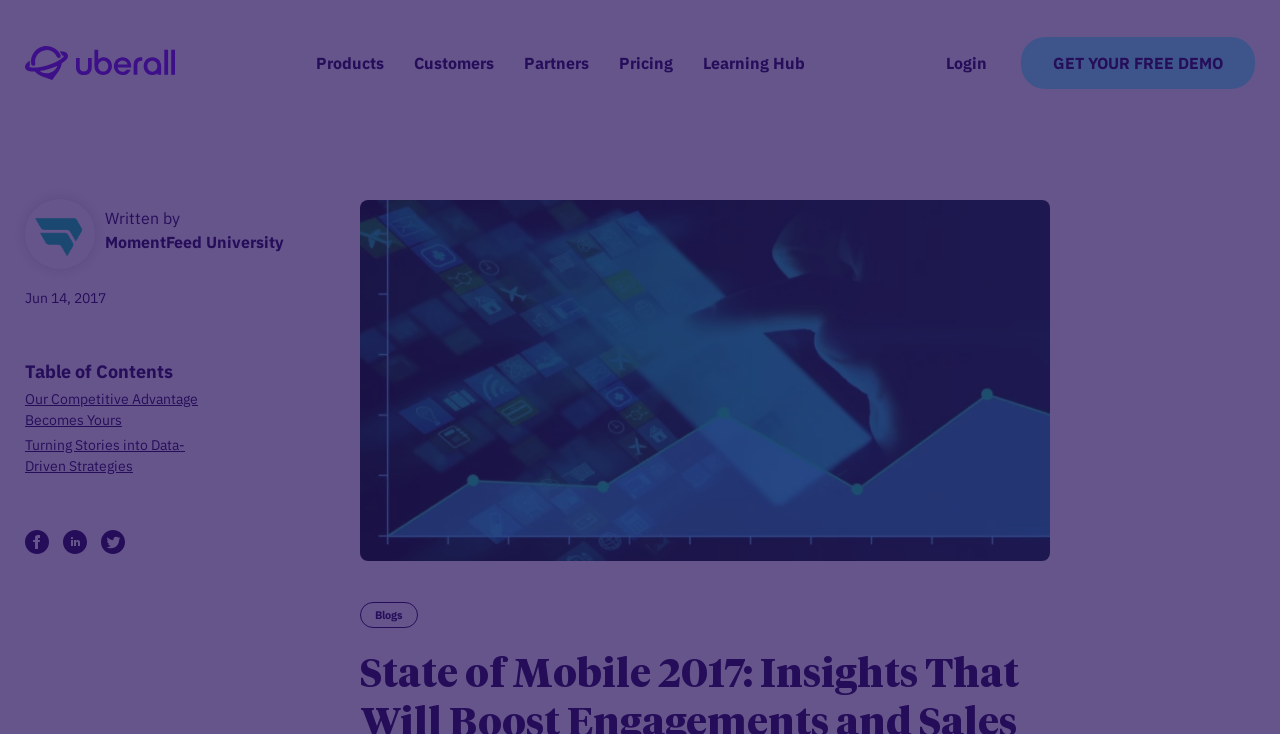Please answer the following question using a single word or phrase: 
How many links are there in the main navigation menu?

6